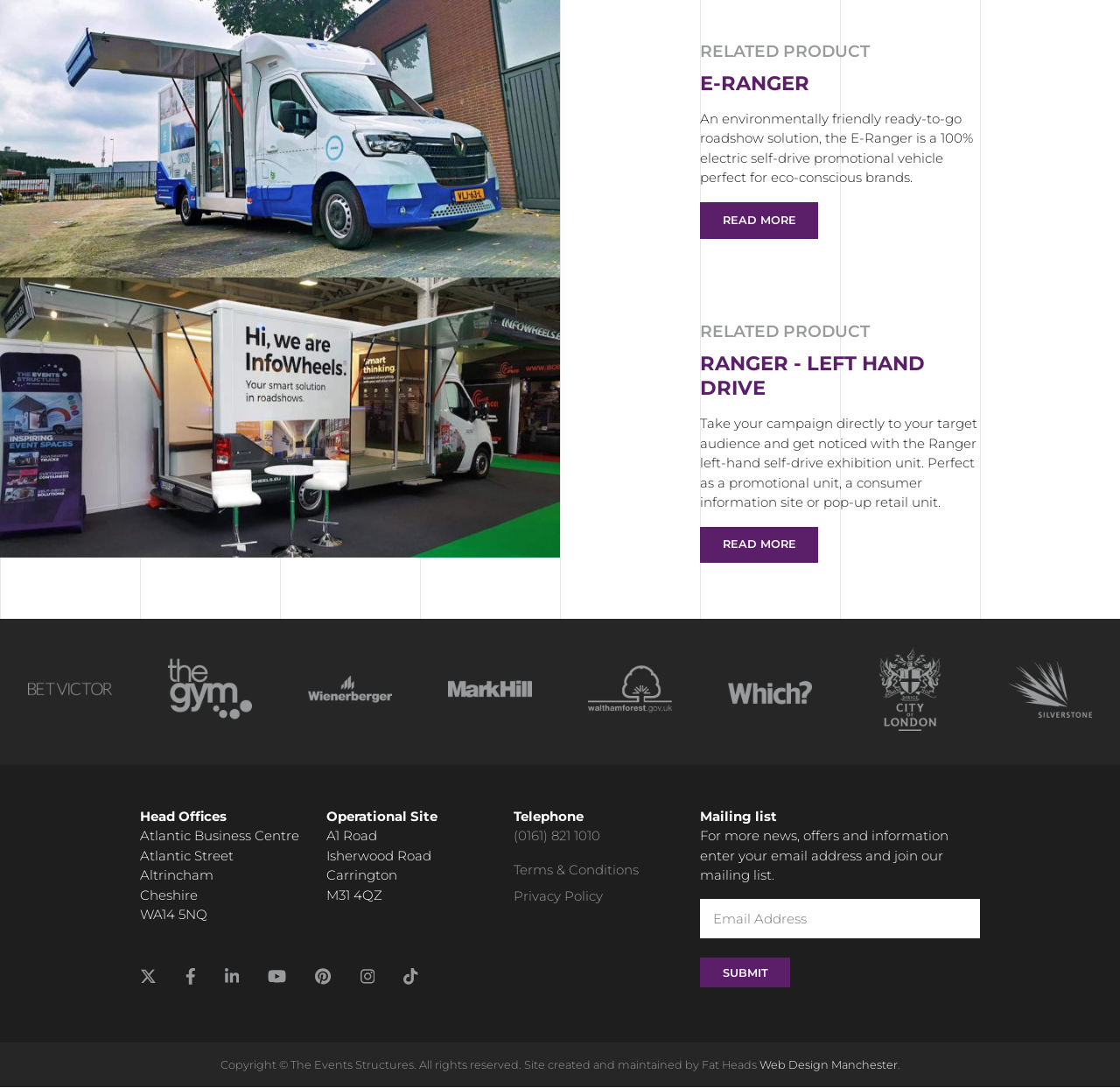Specify the bounding box coordinates of the region I need to click to perform the following instruction: "Click the 'Submit' button to submit your email address". The coordinates must be four float numbers in the range of 0 to 1, i.e., [left, top, right, bottom].

[0.625, 0.88, 0.705, 0.908]